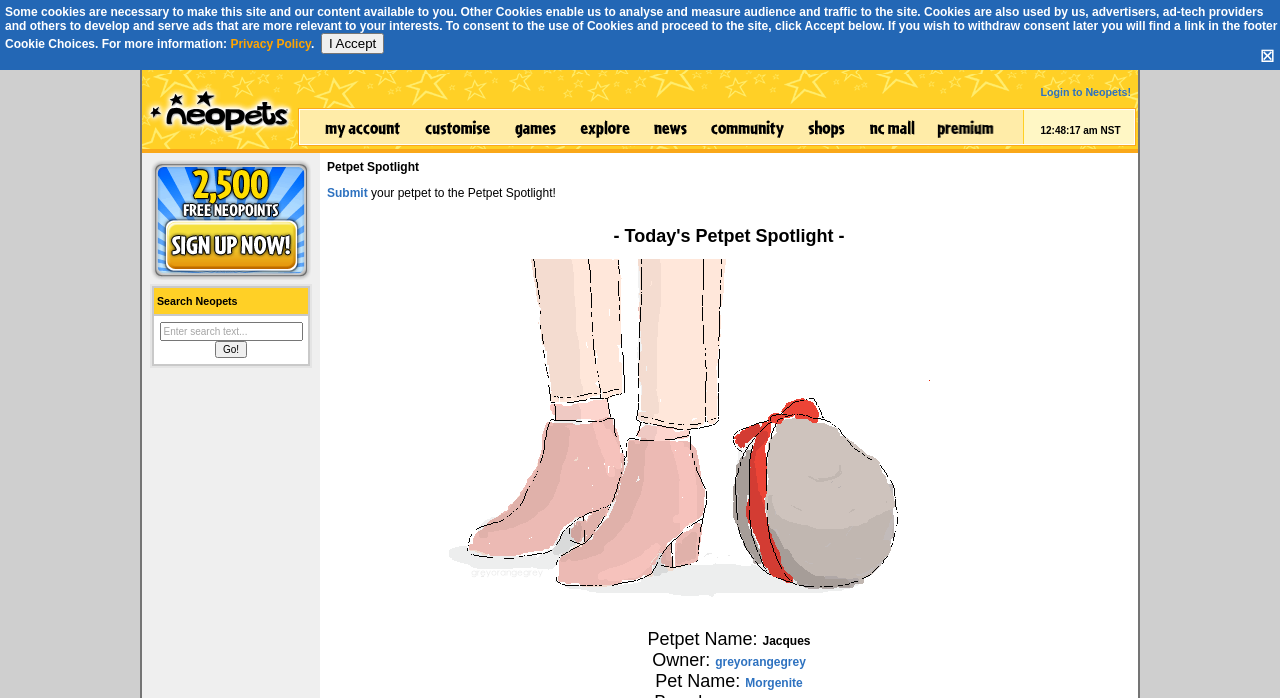Can you identify the bounding box coordinates of the clickable region needed to carry out this instruction: 'Click the link to view privacy policy'? The coordinates should be four float numbers within the range of 0 to 1, stated as [left, top, right, bottom].

[0.18, 0.053, 0.243, 0.073]